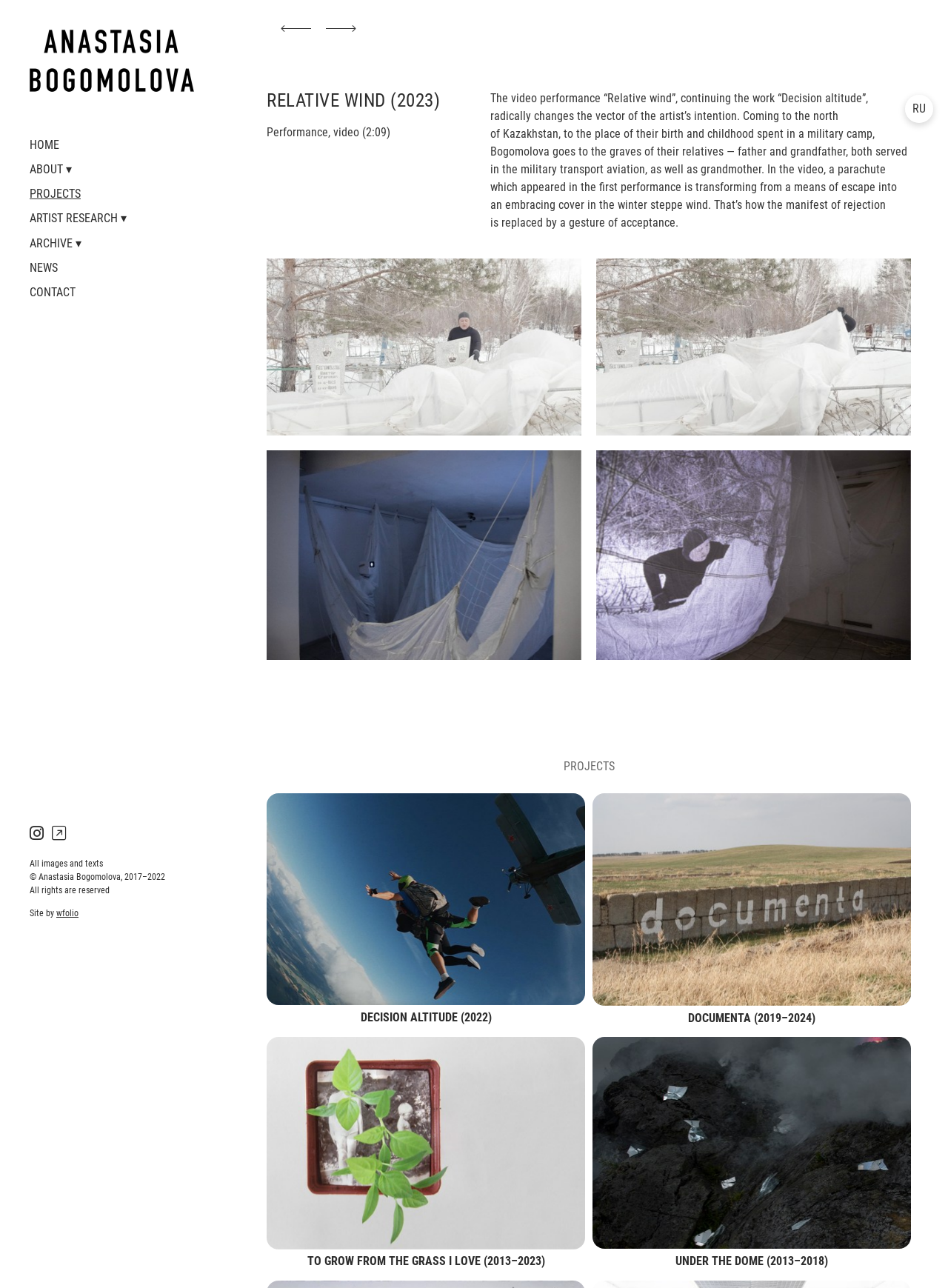Please identify the bounding box coordinates of the element that needs to be clicked to perform the following instruction: "Go to the 'PROJECTS' page".

[0.582, 0.589, 0.66, 0.602]